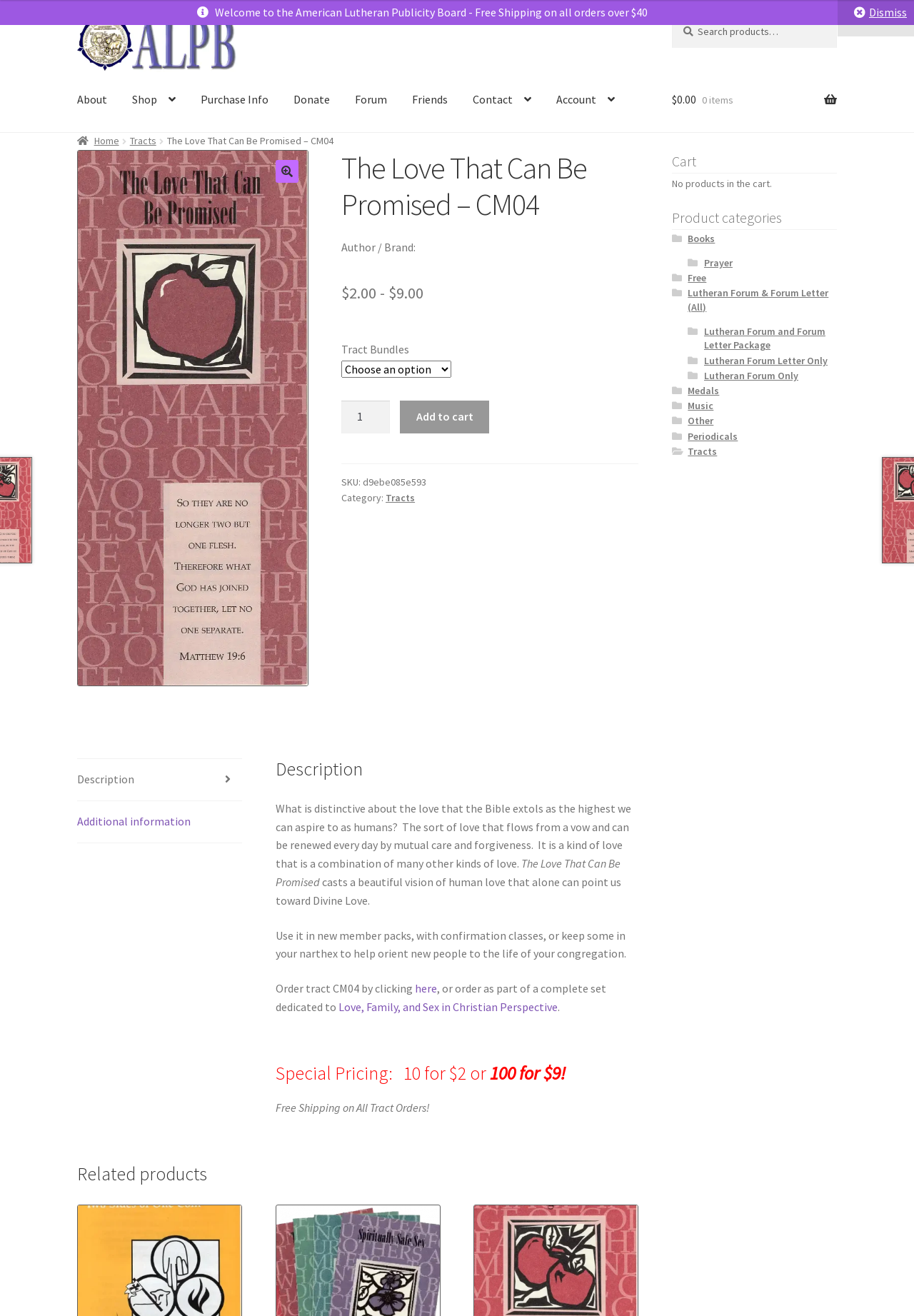Find the bounding box coordinates of the clickable area that will achieve the following instruction: "Go to the 'About' page".

[0.072, 0.055, 0.13, 0.097]